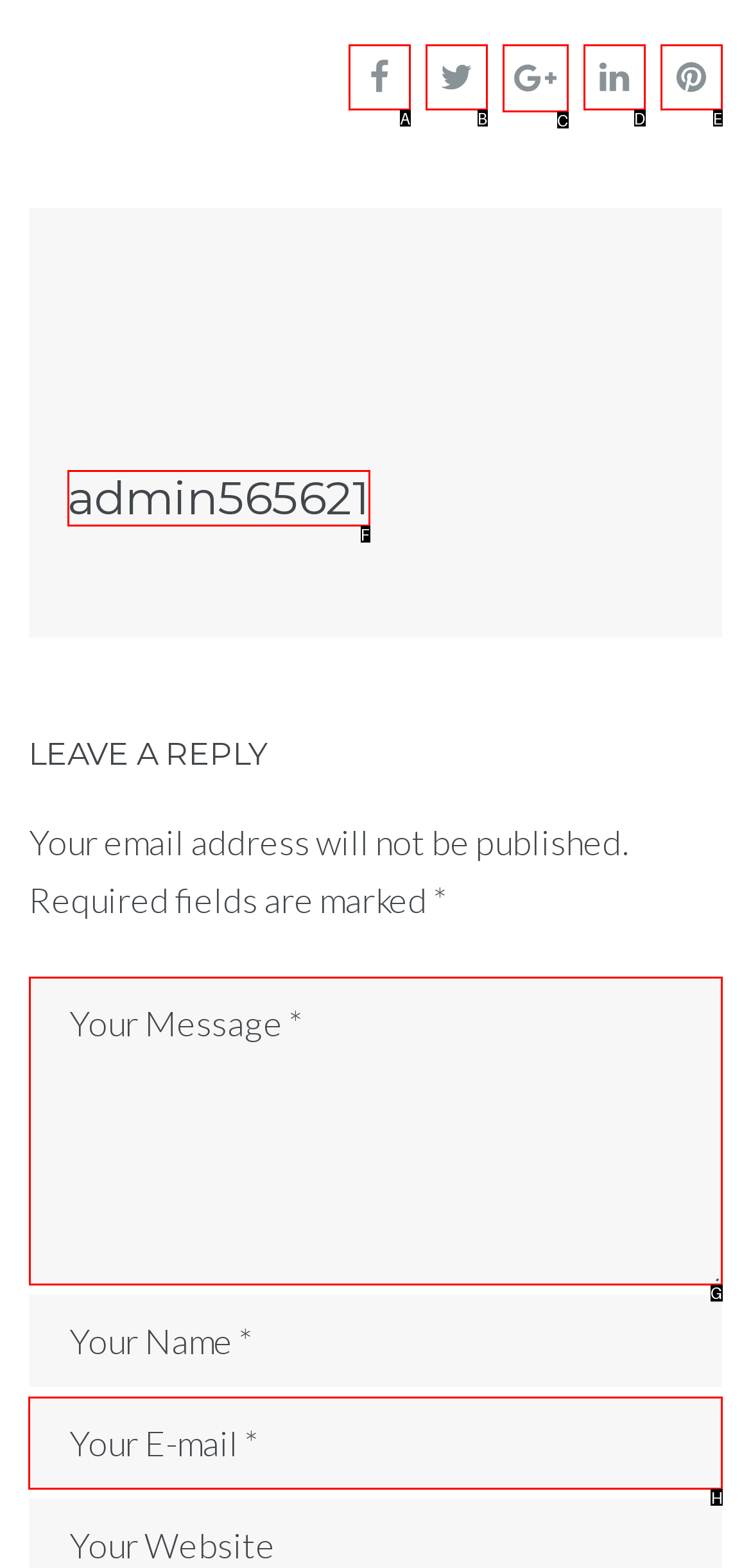Tell me which one HTML element I should click to complete the following task: Enter your email Answer with the option's letter from the given choices directly.

H